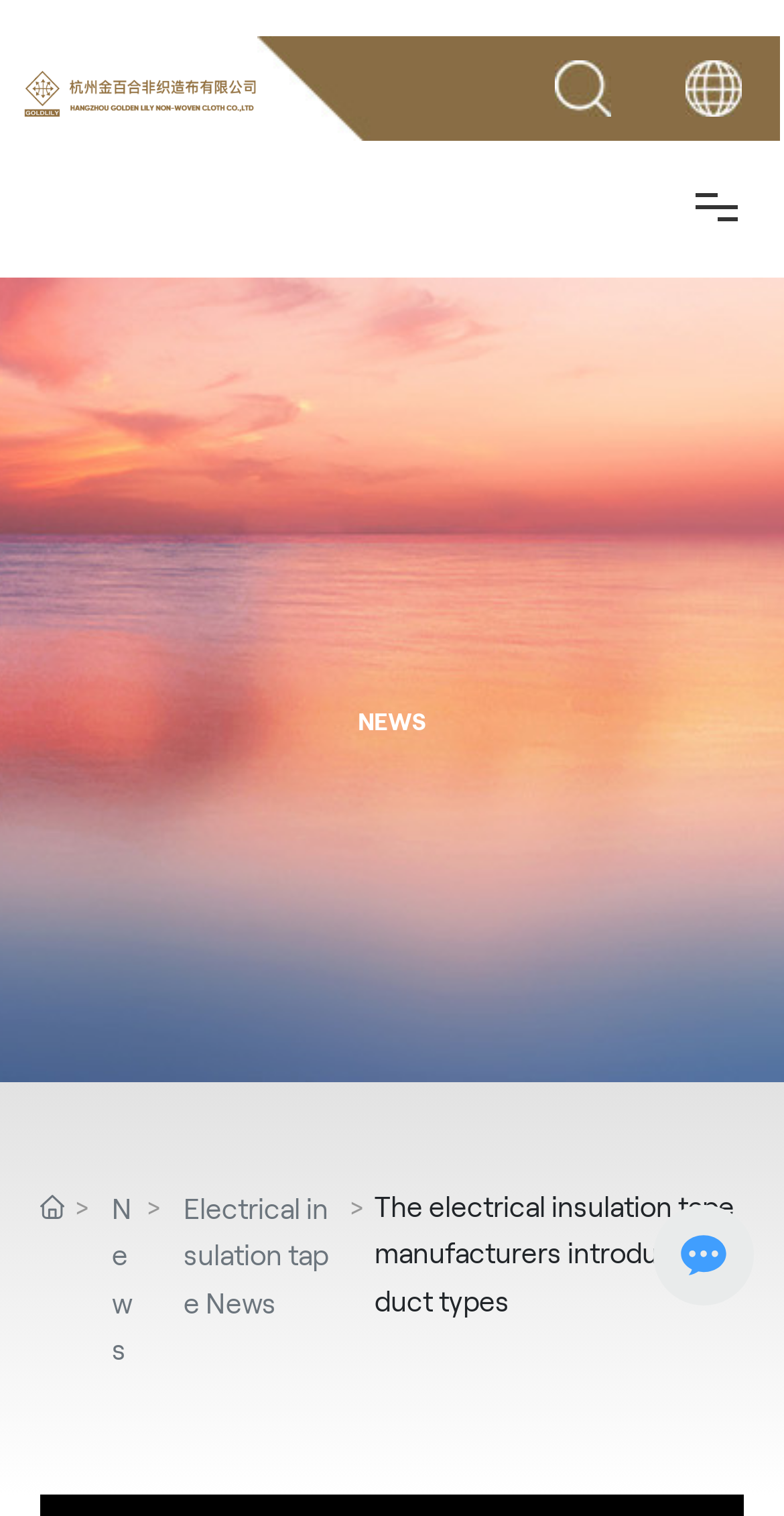Determine the bounding box coordinates of the clickable element necessary to fulfill the instruction: "Click the Home link". Provide the coordinates as four float numbers within the 0 to 1 range, i.e., [left, top, right, bottom].

[0.043, 0.173, 0.956, 0.252]